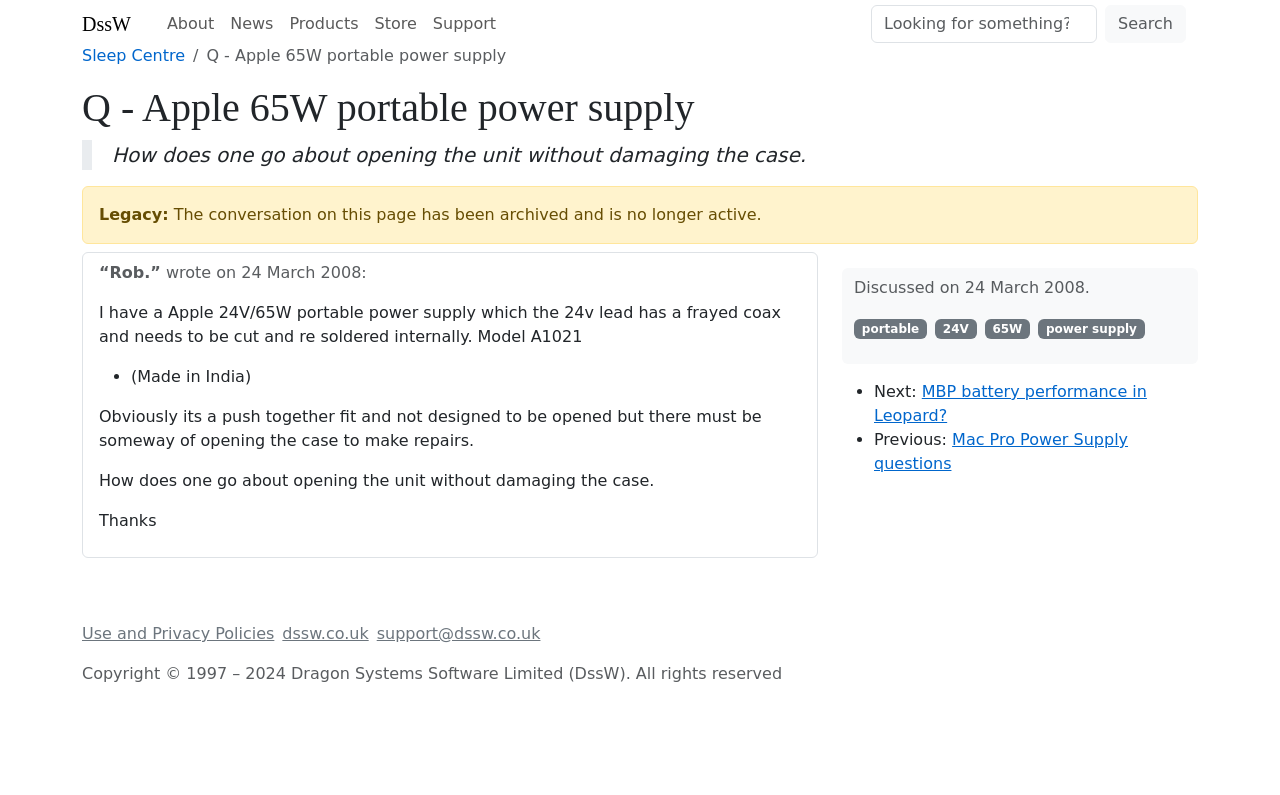Please identify the bounding box coordinates of the clickable area that will allow you to execute the instruction: "Search for something".

[0.68, 0.006, 0.927, 0.054]